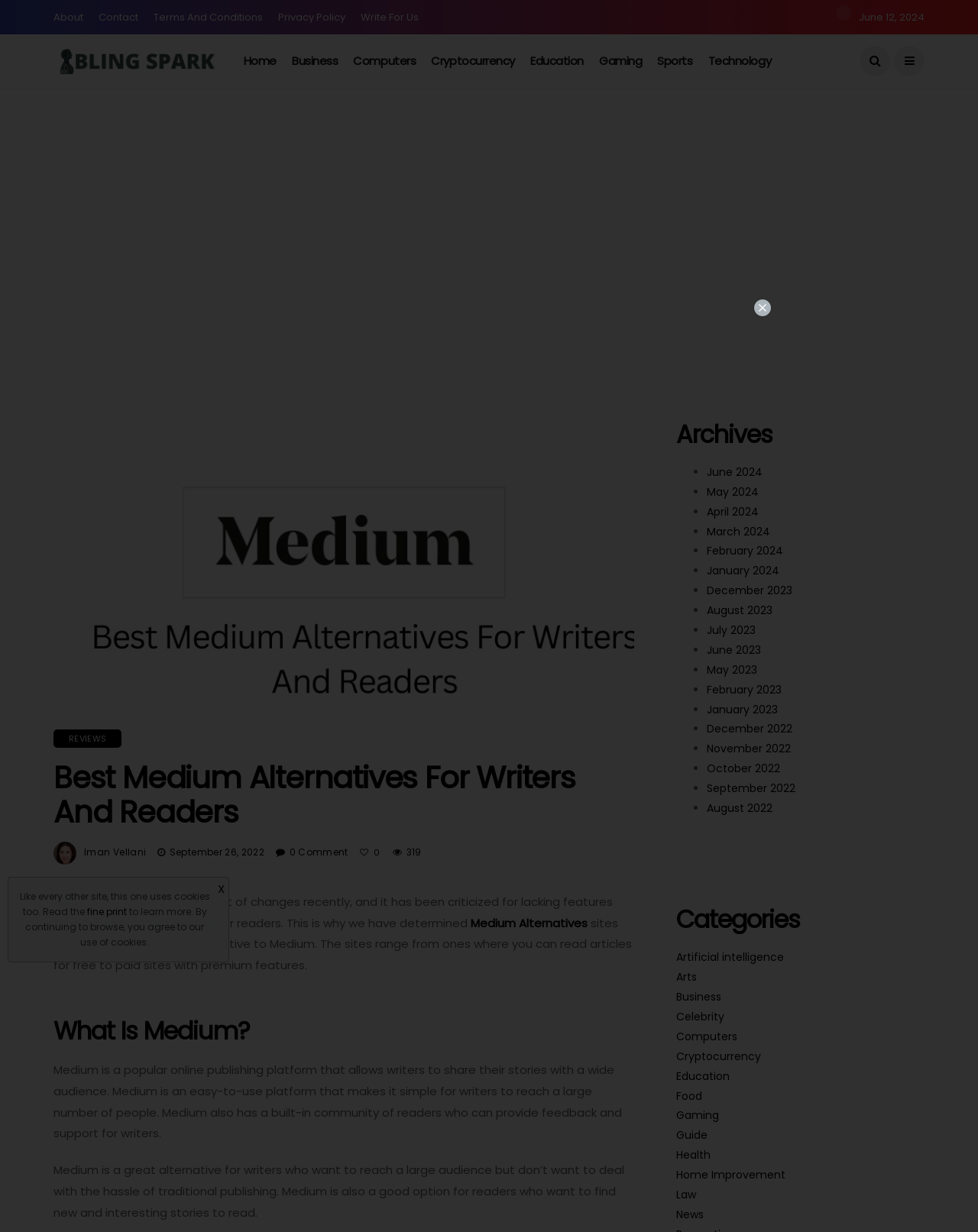Determine the bounding box coordinates of the element's region needed to click to follow the instruction: "explore Business category". Provide these coordinates as four float numbers between 0 and 1, formatted as [left, top, right, bottom].

[0.298, 0.028, 0.346, 0.071]